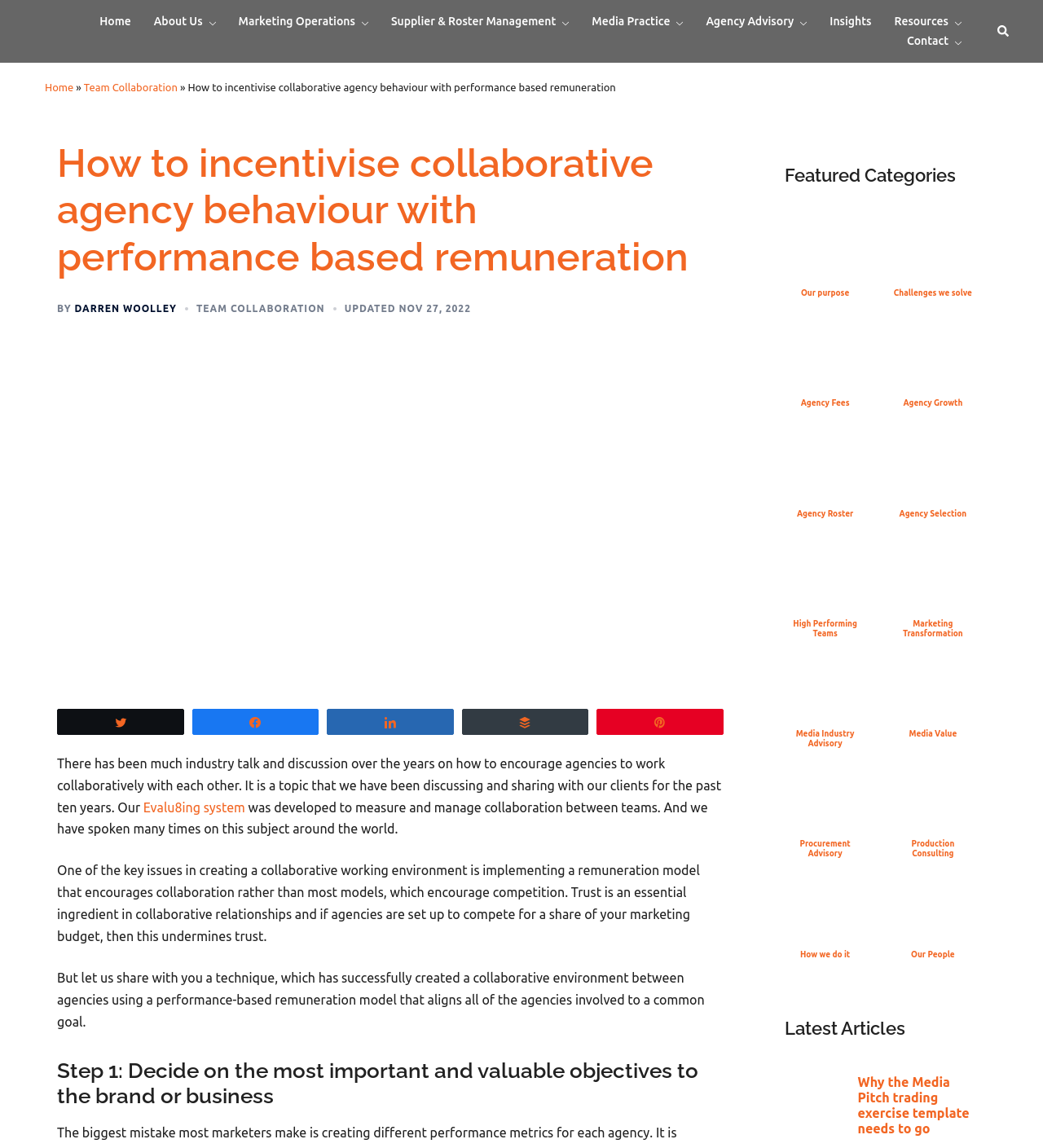Please answer the following question using a single word or phrase: 
What is the first step in creating a collaborative environment?

Decide on objectives